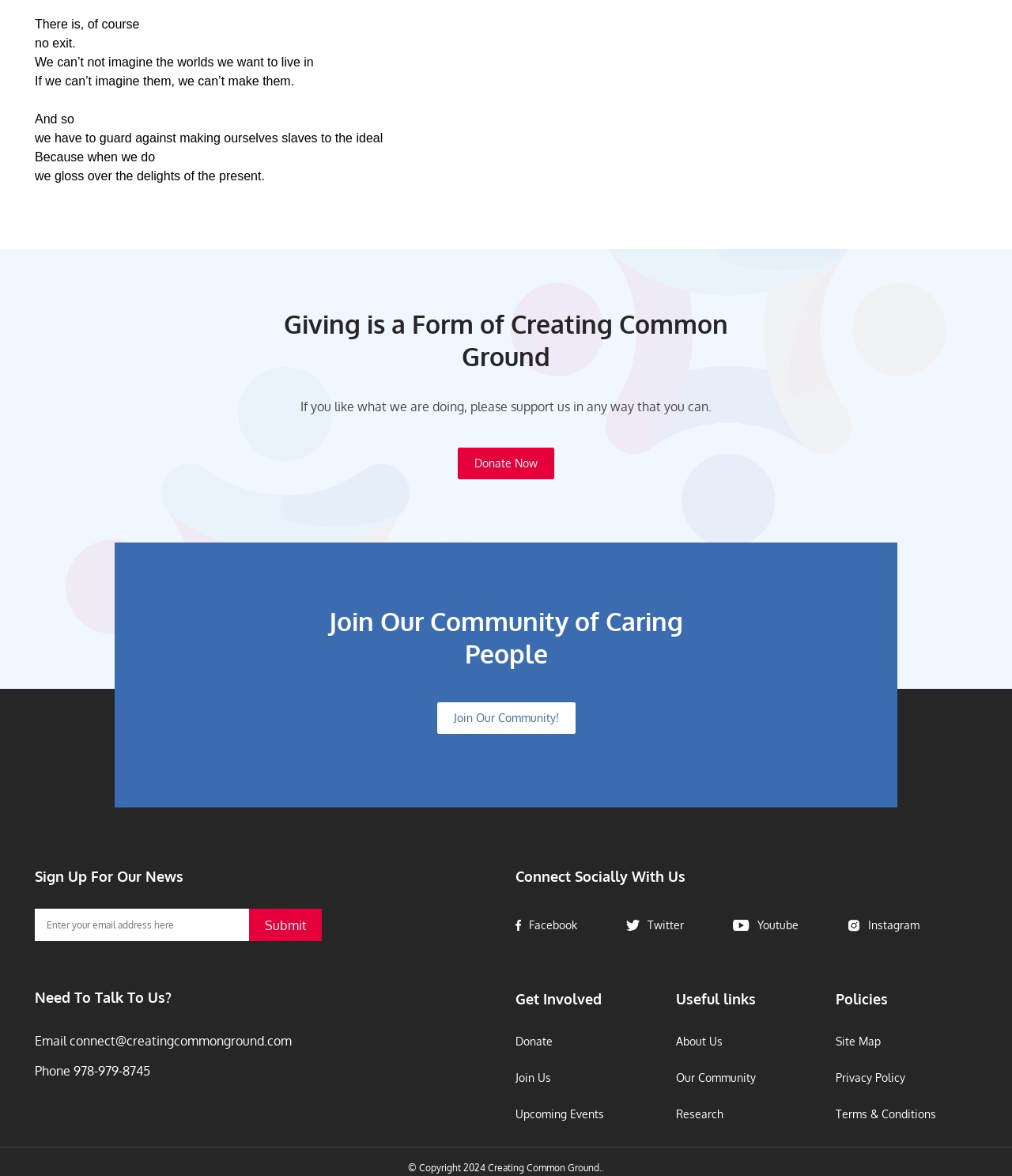Utilize the information from the image to answer the question in detail:
What social media platforms can I connect with the organization on?

The webpage provides links to the organization's social media profiles, which are Facebook, Twitter, Youtube, and Instagram. These links are located in the 'Connect Socially With Us' section.